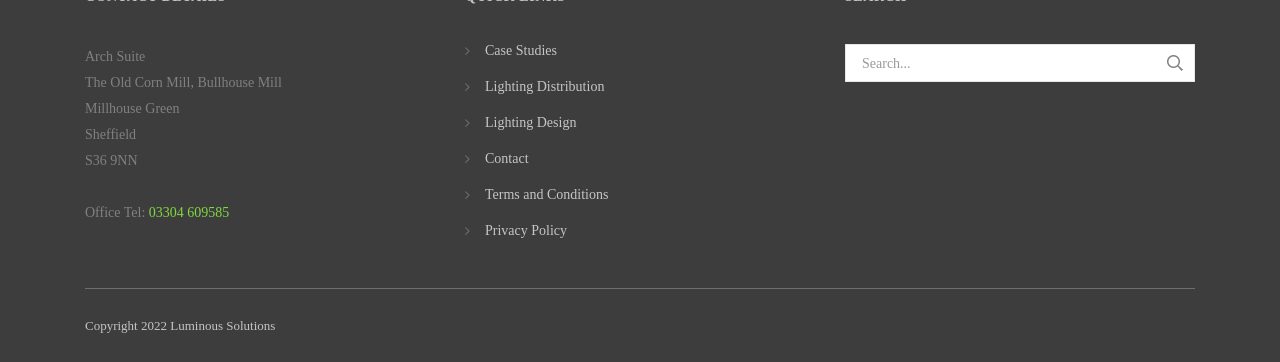What is the purpose of the button with the search icon?
Answer the question with a thorough and detailed explanation.

I inferred the purpose of the button by looking at its icon, which is a search icon, and its position next to the search box, indicating that it is used to initiate a search.